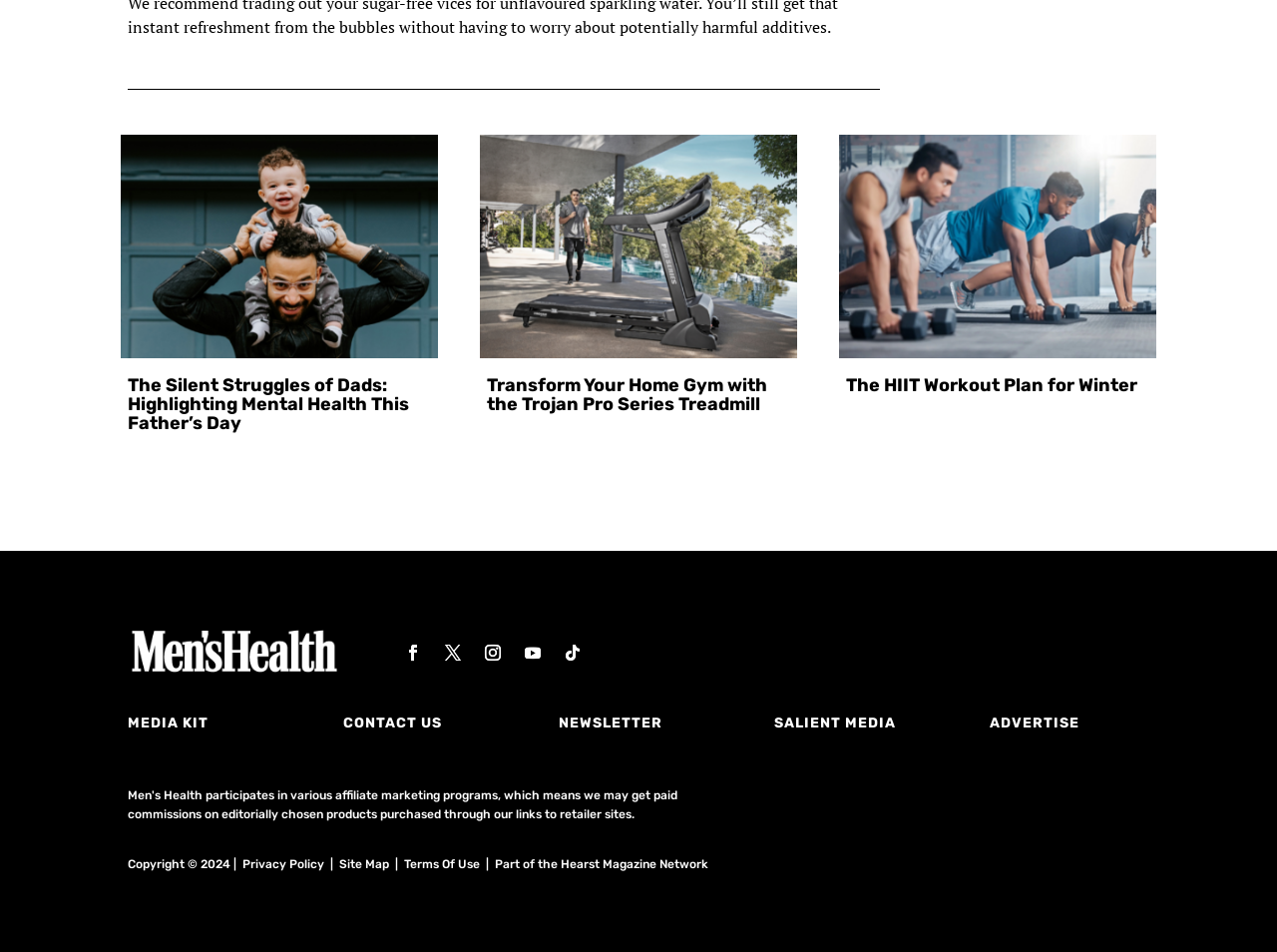Find the bounding box coordinates for the element described here: "Terms Of Use".

[0.316, 0.9, 0.376, 0.915]